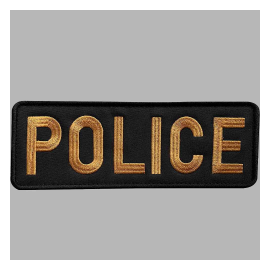Provide a single word or phrase answer to the question: 
What is the purpose of the police patch?

To identify officers